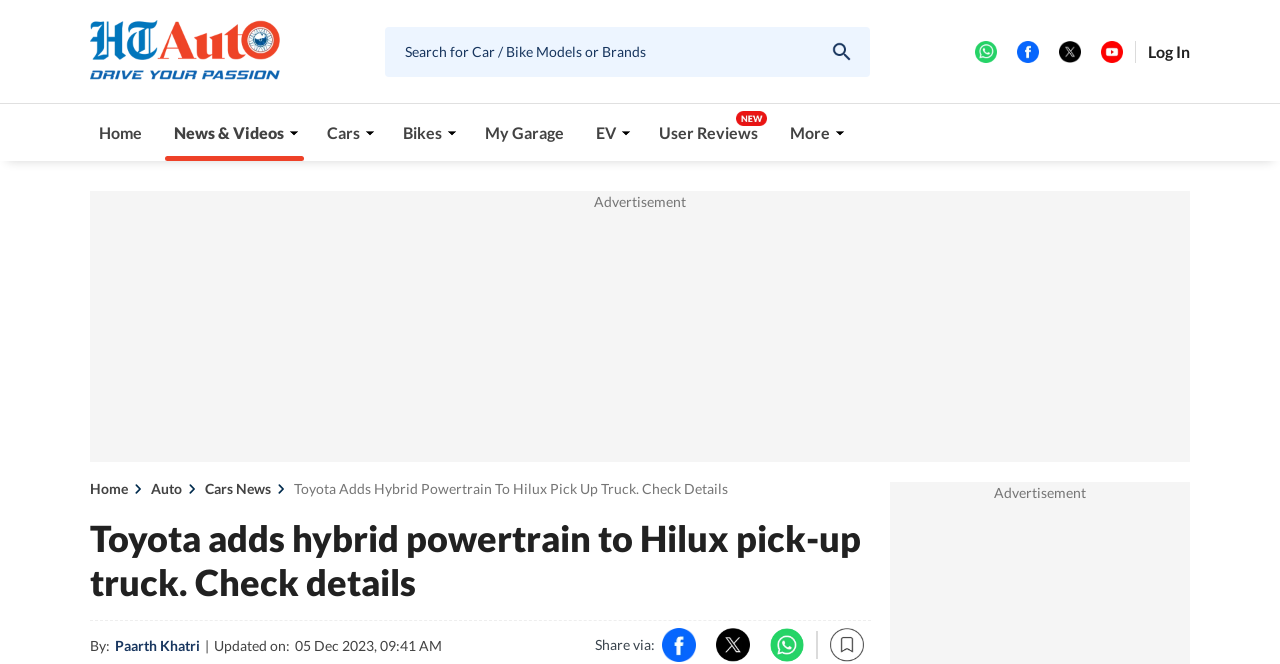From the details in the image, provide a thorough response to the question: What is the category of the article?

I found the category of the article by looking at the section above the main heading, where it says 'Home > Auto > Cars News', which indicates that the article belongs to the 'Cars News' category.